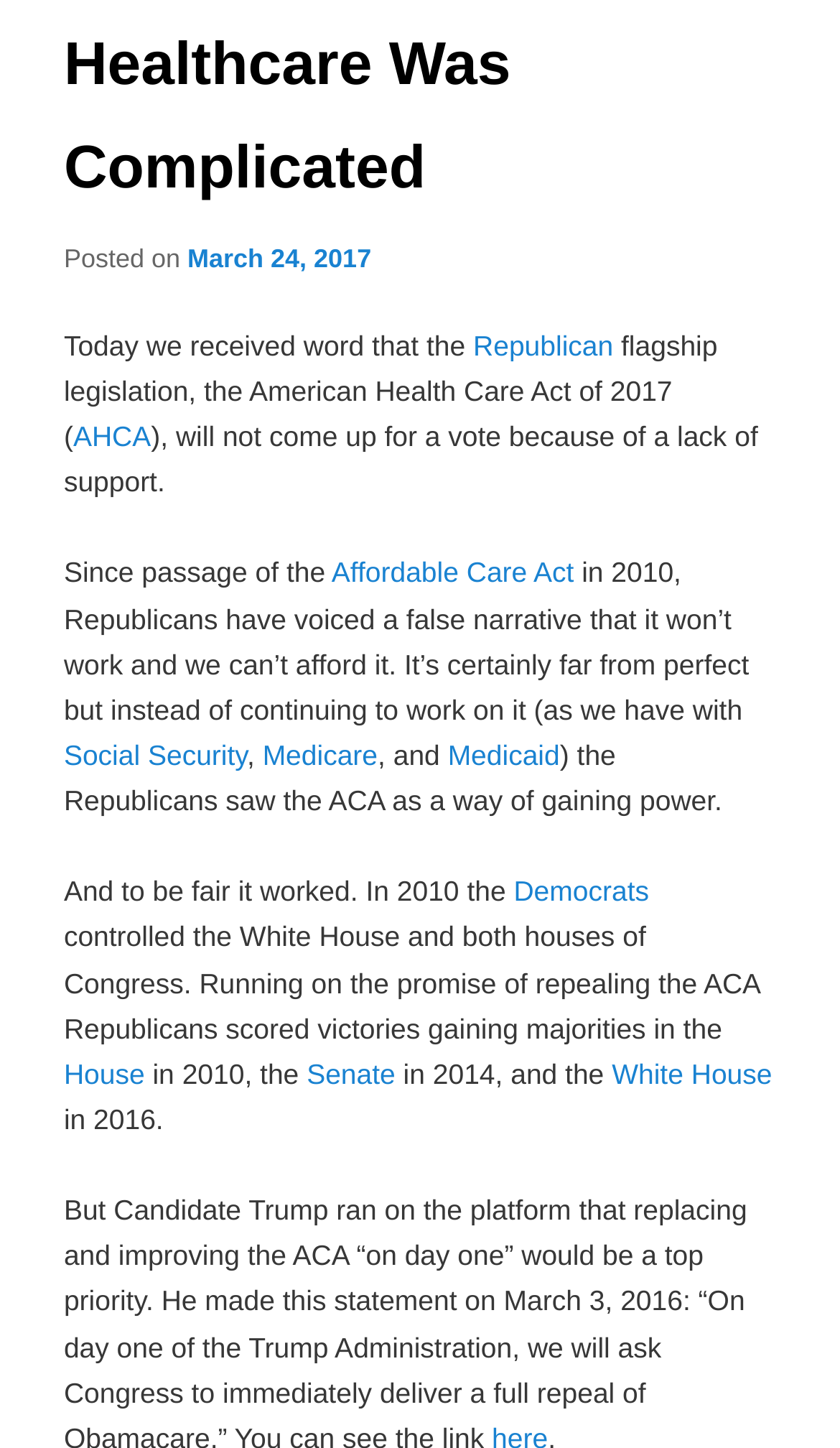When was the American Health Care Act of 2017 posted?
Please respond to the question with a detailed and thorough explanation.

I found the answer by looking at the link 'March 24, 2017' which is next to the StaticText 'Posted on'.